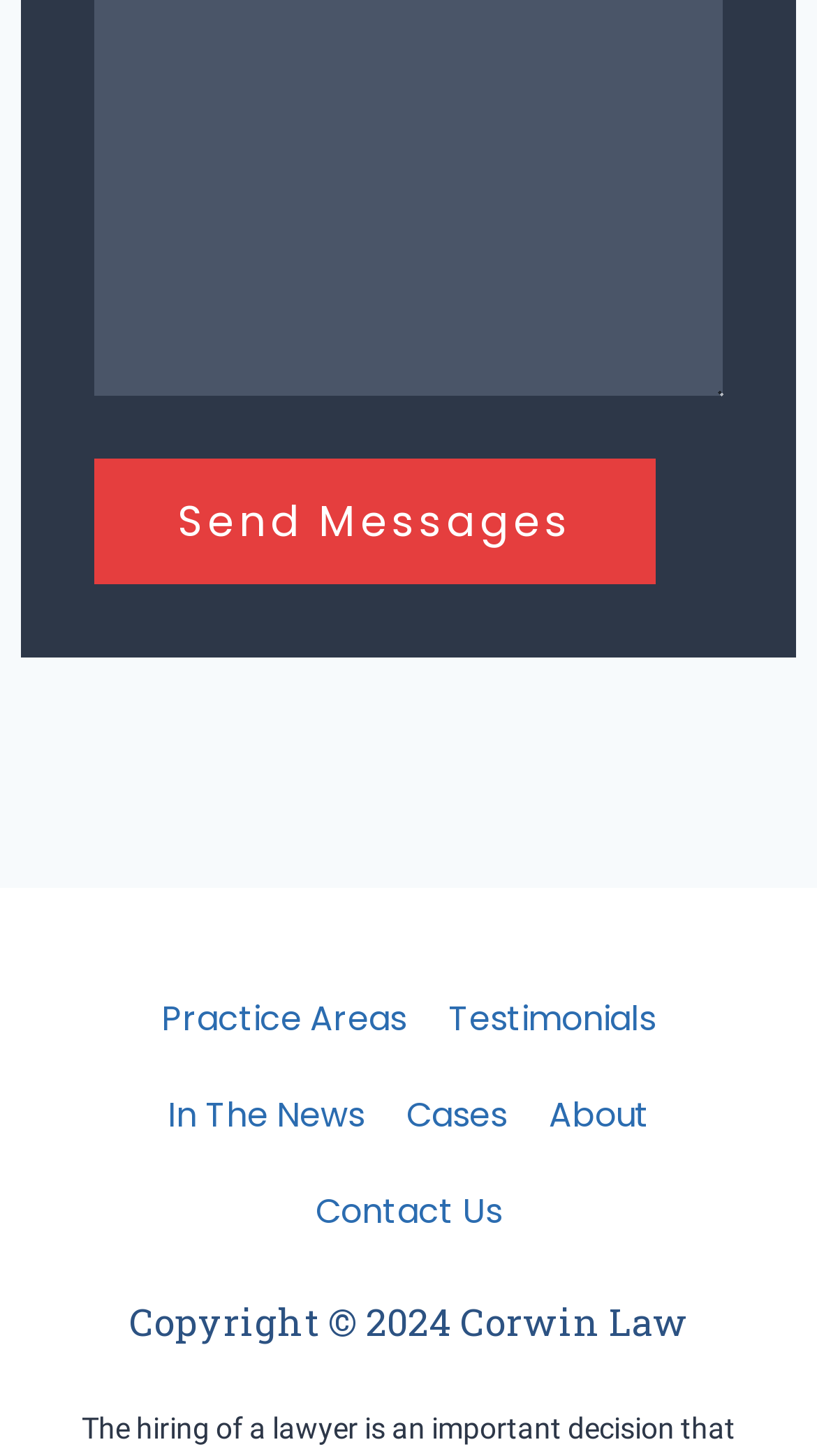Kindly respond to the following question with a single word or a brief phrase: 
What is the purpose of the 'Send Messages' button?

To send messages